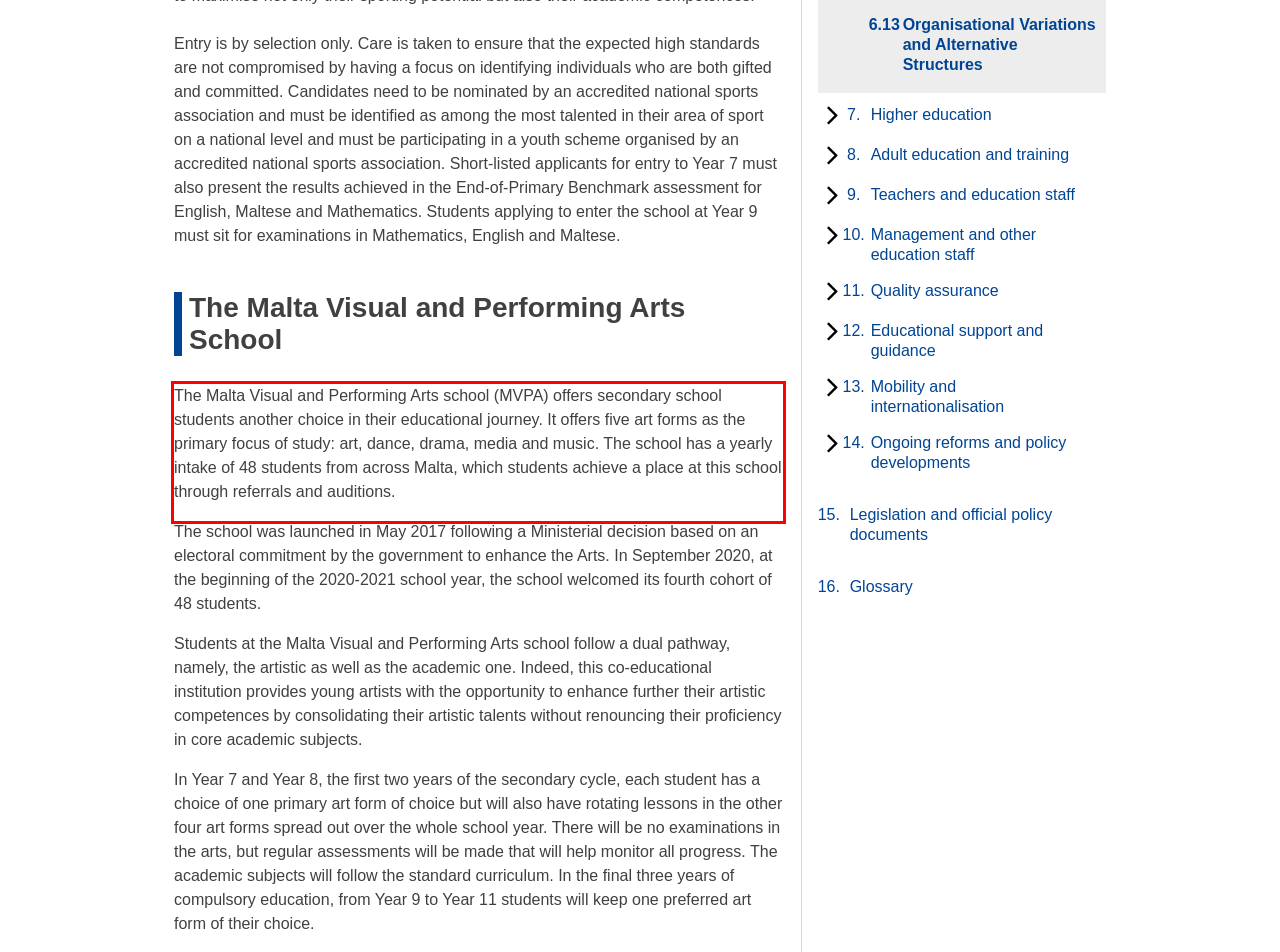You have a screenshot with a red rectangle around a UI element. Recognize and extract the text within this red bounding box using OCR.

The Malta Visual and Performing Arts school (MVPA) offers secondary school students another choice in their educational journey. It offers five art forms as the primary focus of study: art, dance, drama, media and music. The school has a yearly intake of 48 students from across Malta, which students achieve a place at this school through referrals and auditions.